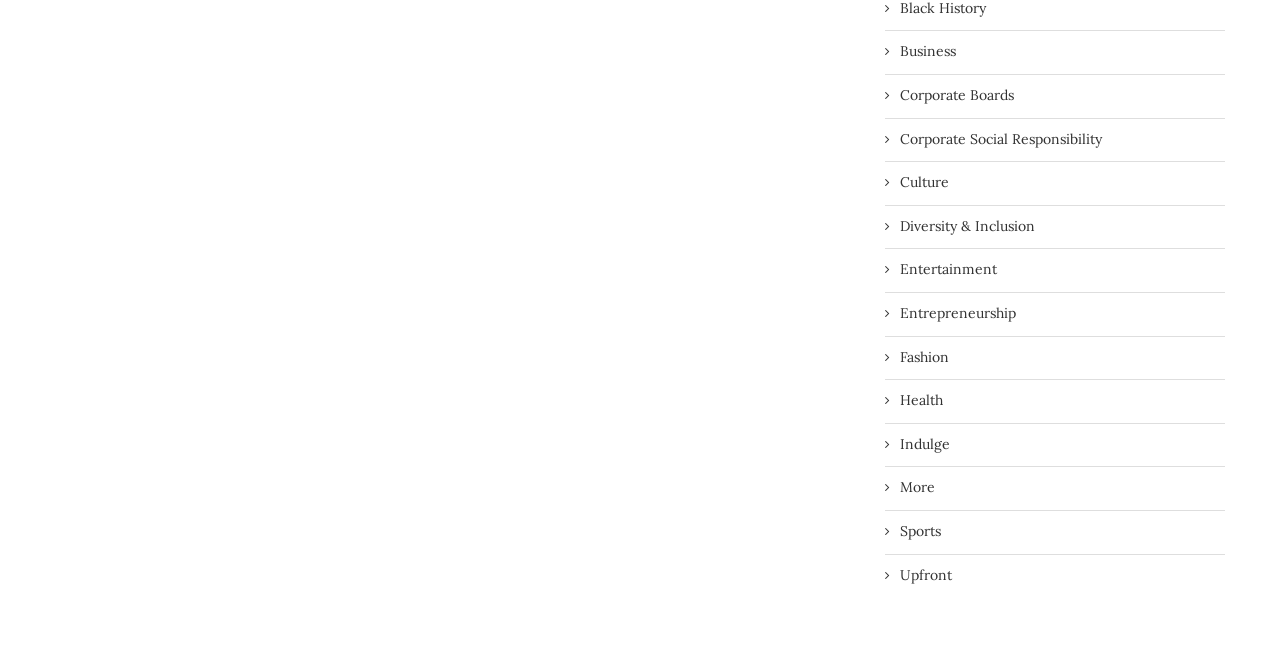Respond to the following question with a brief word or phrase:
What is the first category listed?

Business